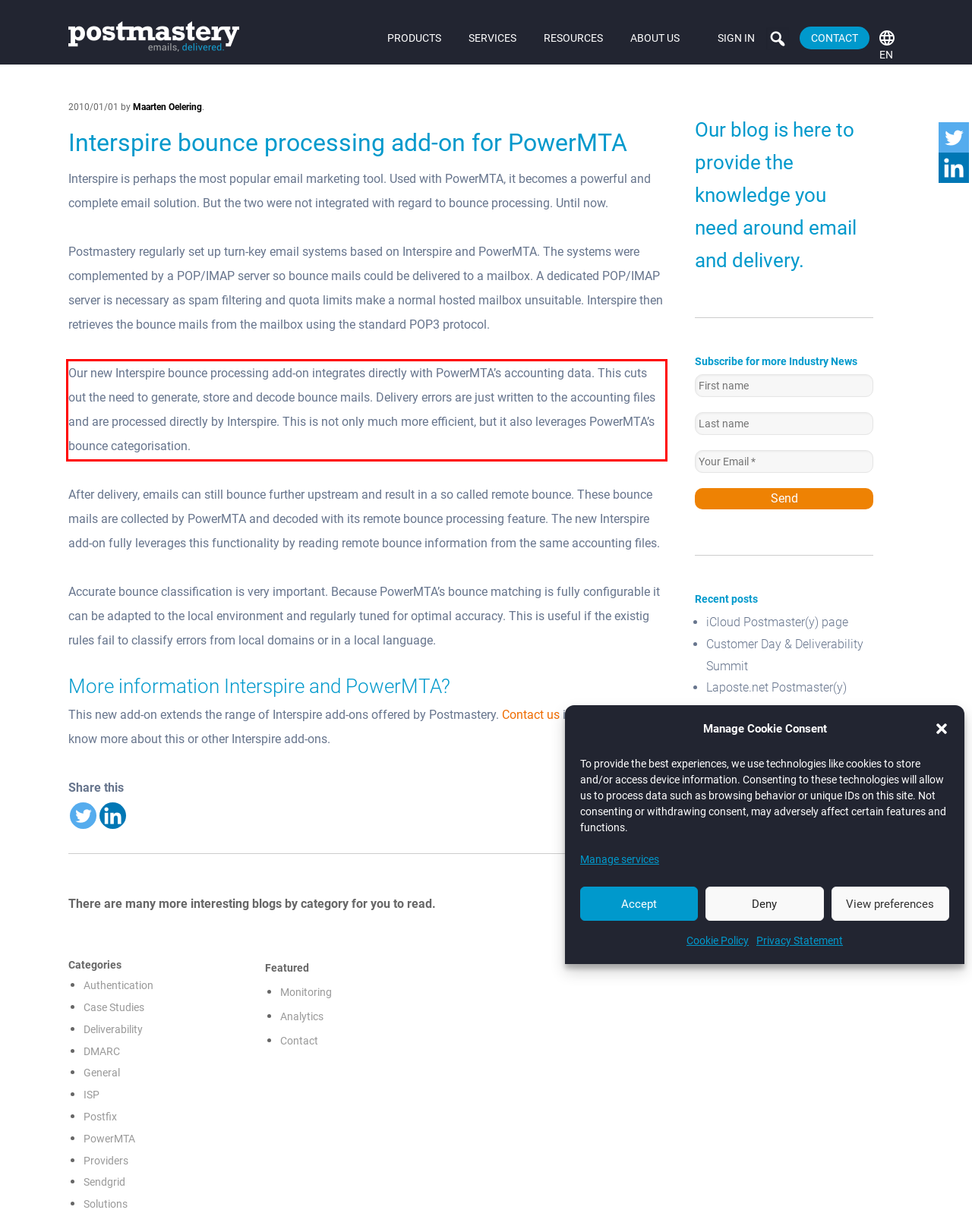Observe the screenshot of the webpage, locate the red bounding box, and extract the text content within it.

Our new Interspire bounce processing add-on integrates directly with PowerMTA’s accounting data. This cuts out the need to generate, store and decode bounce mails. Delivery errors are just written to the accounting files and are processed directly by Interspire. This is not only much more efficient, but it also leverages PowerMTA’s bounce categorisation.